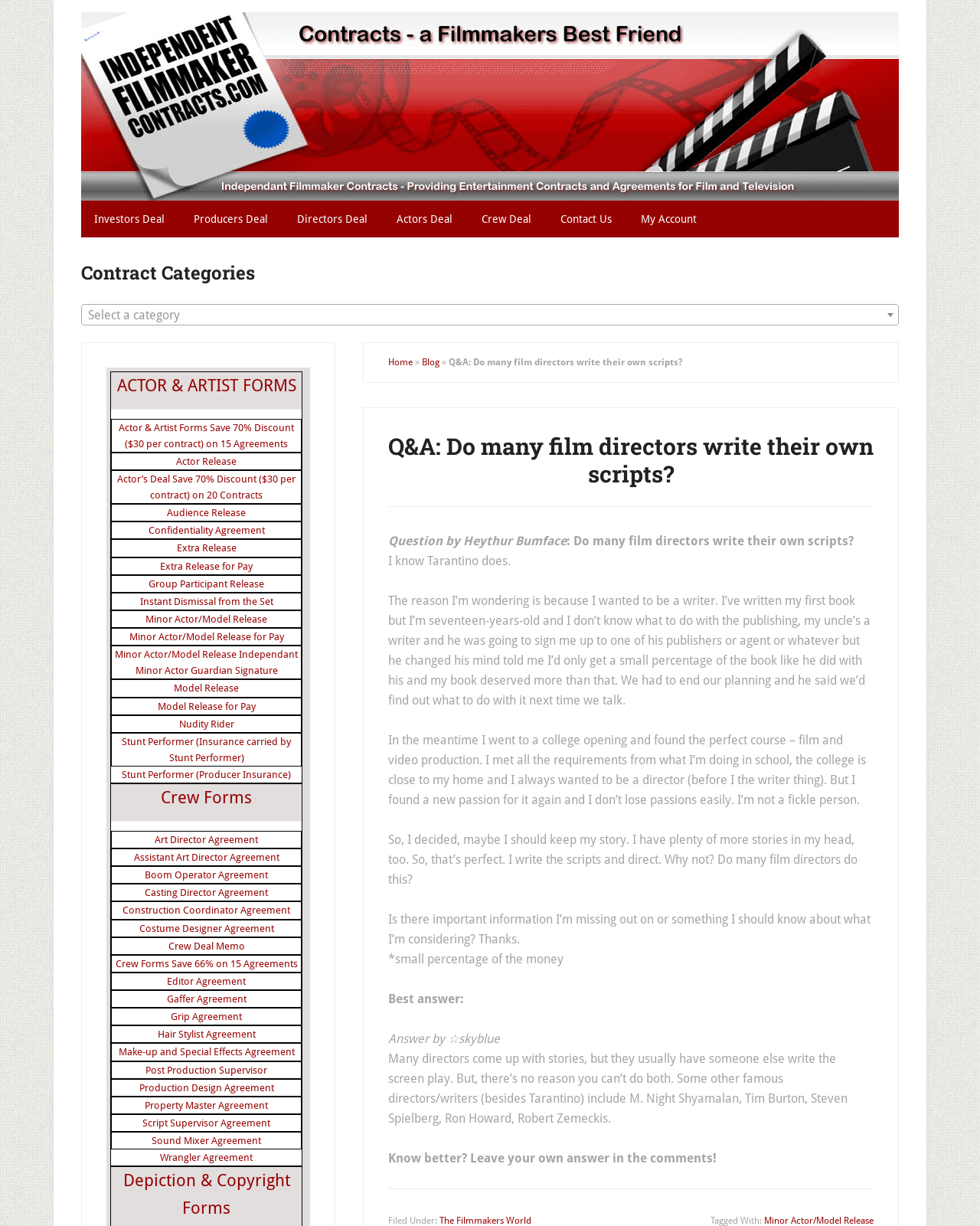Can you find and generate the webpage's heading?

Q&A: Do many film directors write their own scripts?